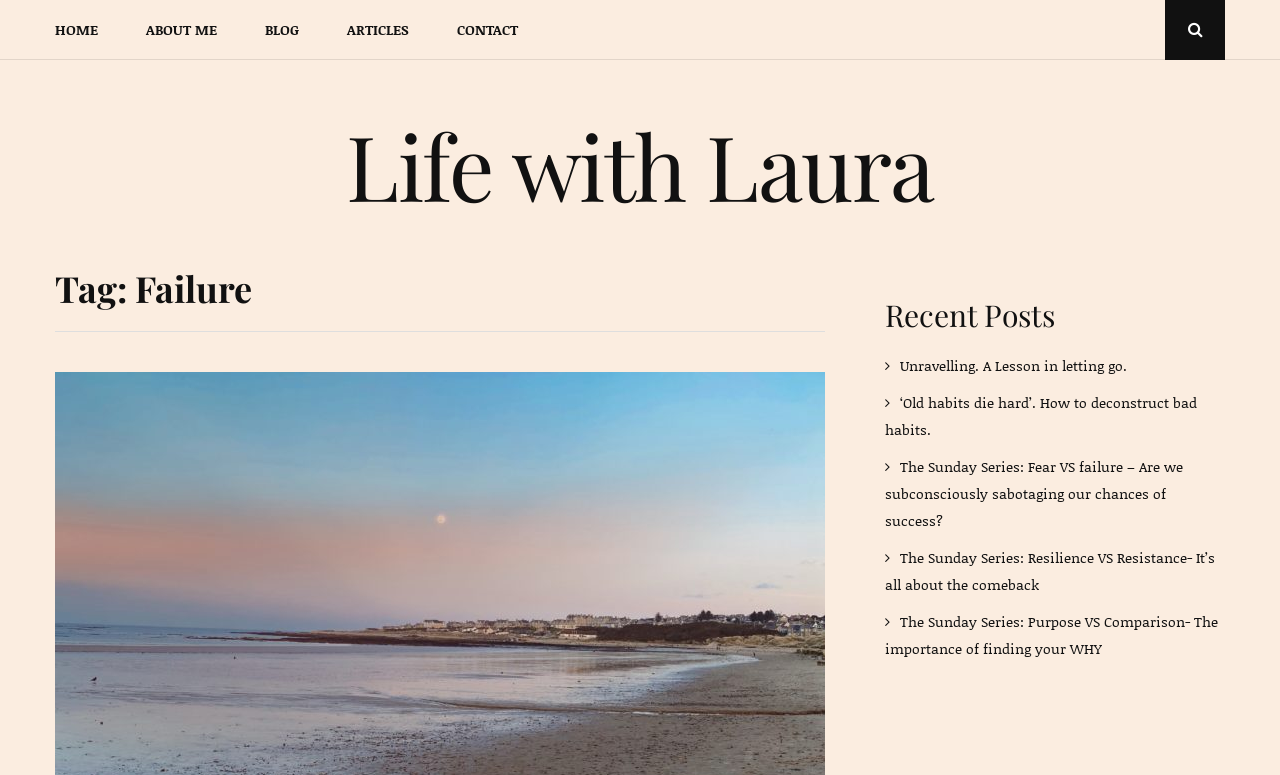How many recent posts are listed?
We need a detailed and meticulous answer to the question.

I counted the number of link elements under the 'Recent Posts' heading, which are four in total, corresponding to the posts listed.